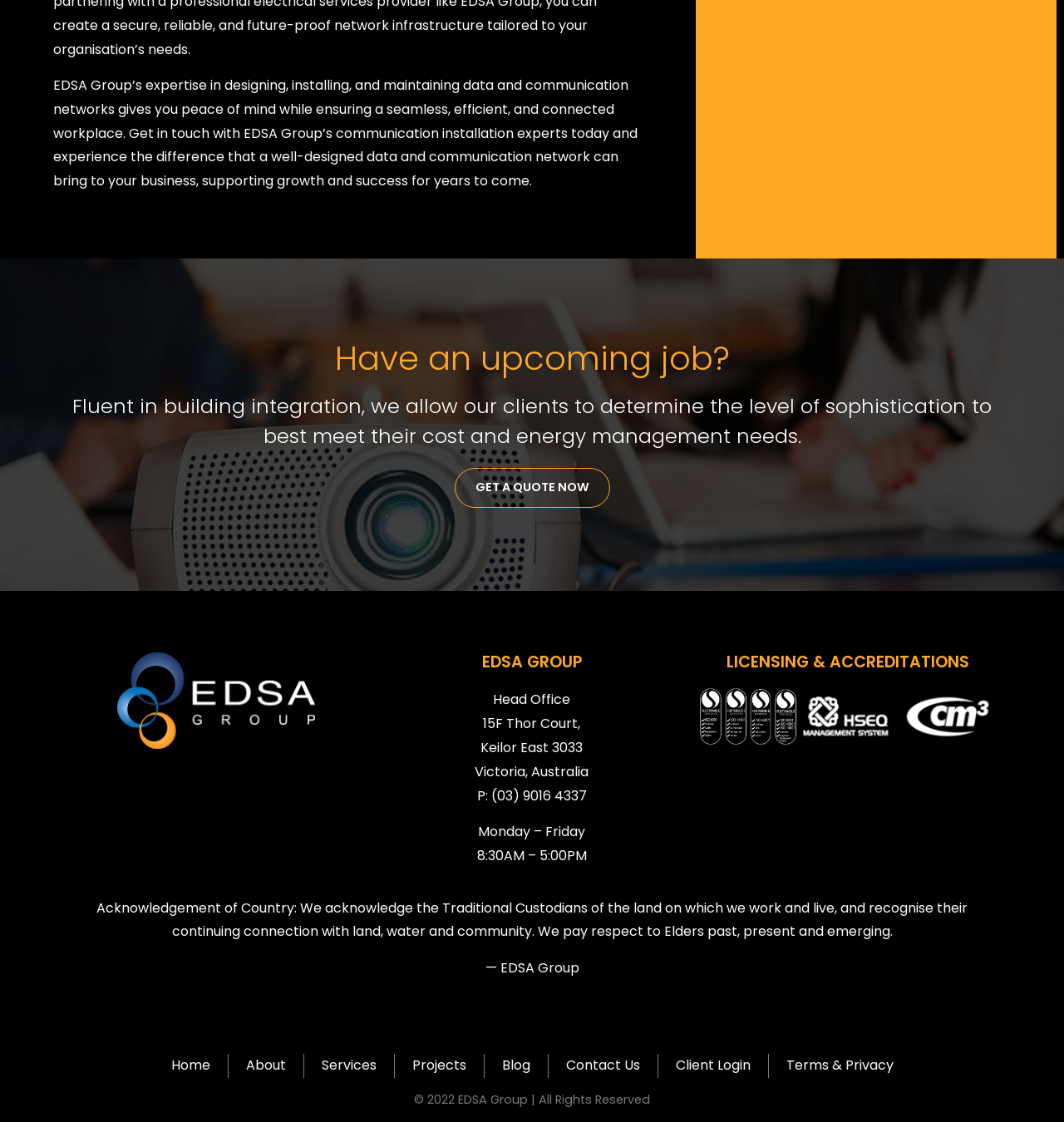Identify the bounding box coordinates of the specific part of the webpage to click to complete this instruction: "Contact EDSA Group".

[0.532, 0.939, 0.601, 0.96]